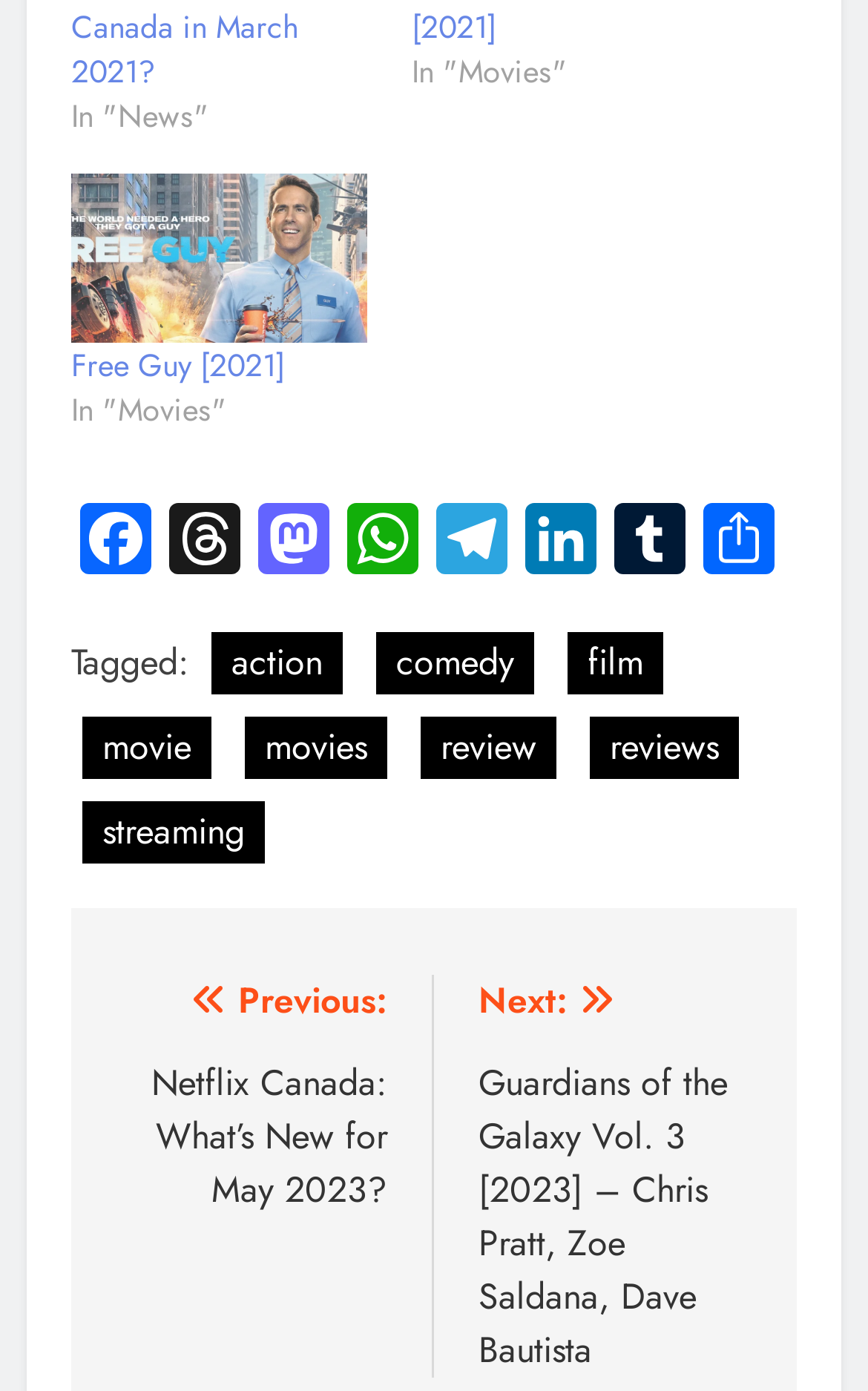Find the bounding box coordinates for the HTML element described in this sentence: "Free Guy [2021]". Provide the coordinates as four float numbers between 0 and 1, in the format [left, top, right, bottom].

[0.082, 0.247, 0.328, 0.279]